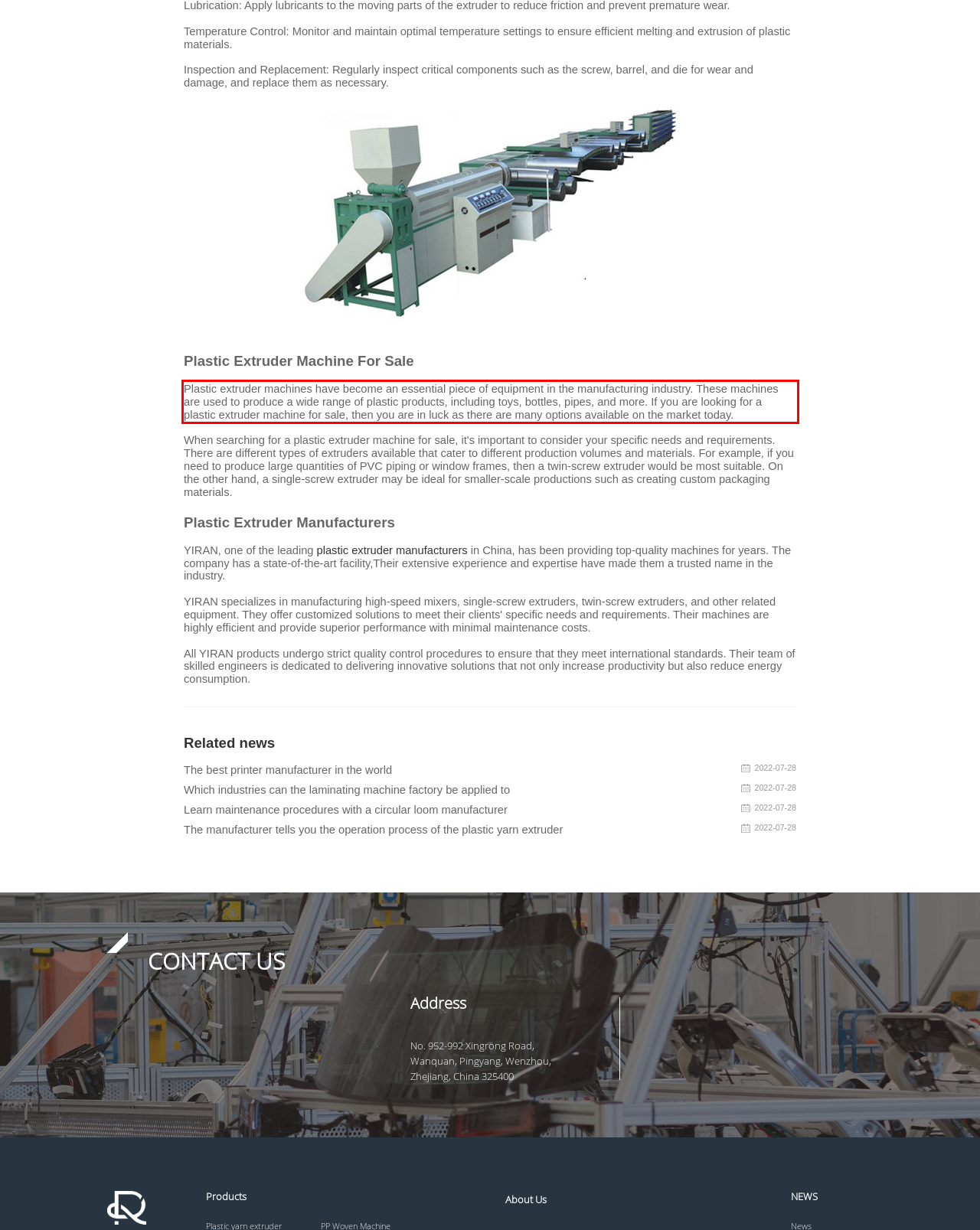The screenshot provided shows a webpage with a red bounding box. Apply OCR to the text within this red bounding box and provide the extracted content.

Plastic extruder machines have become an essential piece of equipment in the manufacturing industry. These machines are used to produce a wide range of plastic products, including toys, bottles, pipes, and more. If you are looking for a plastic extruder machine for sale, then you are in luck as there are many options available on the market today.